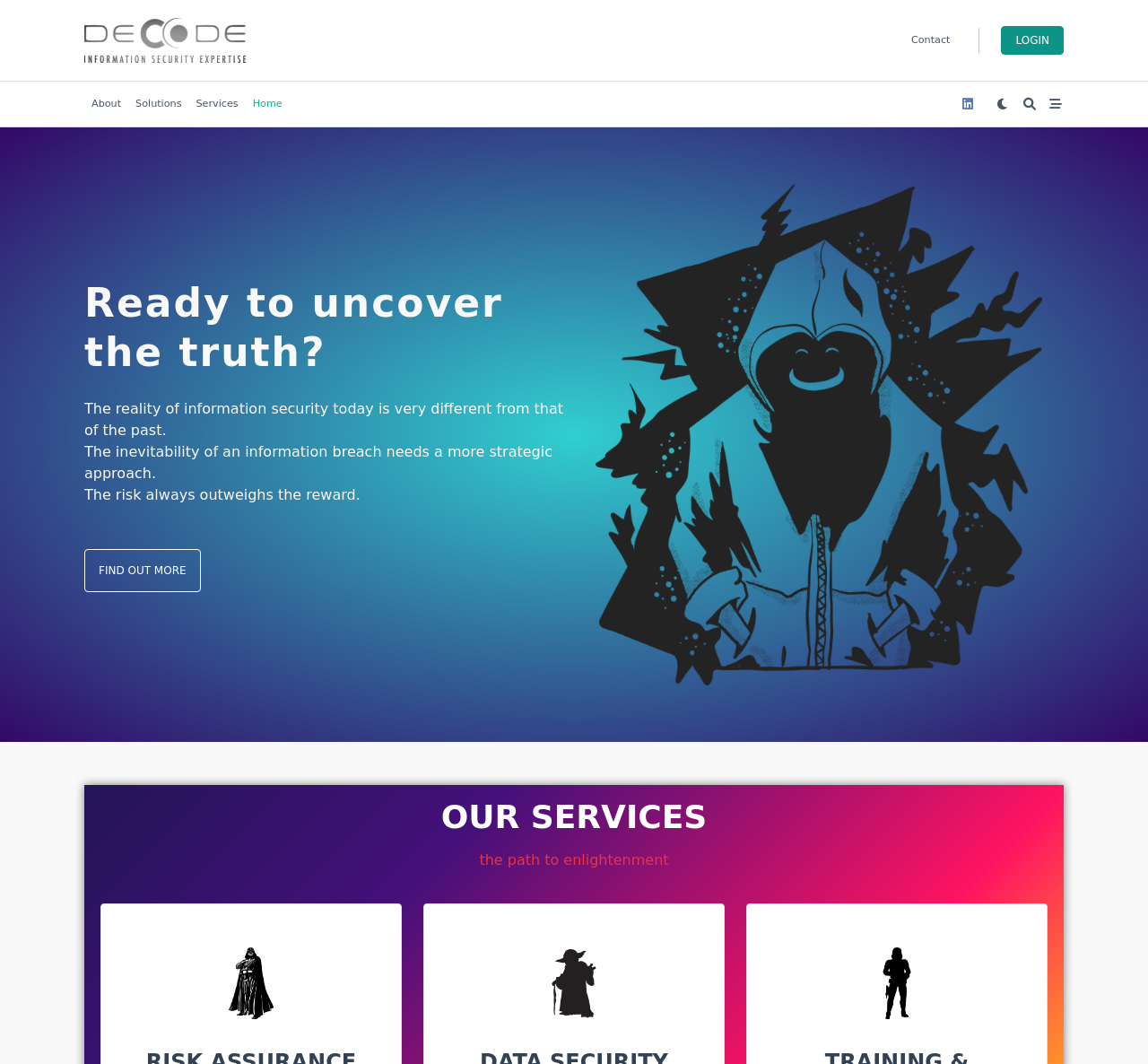Provide the bounding box coordinates of the UI element this sentence describes: "FIND OUT MORE".

[0.073, 0.516, 0.175, 0.556]